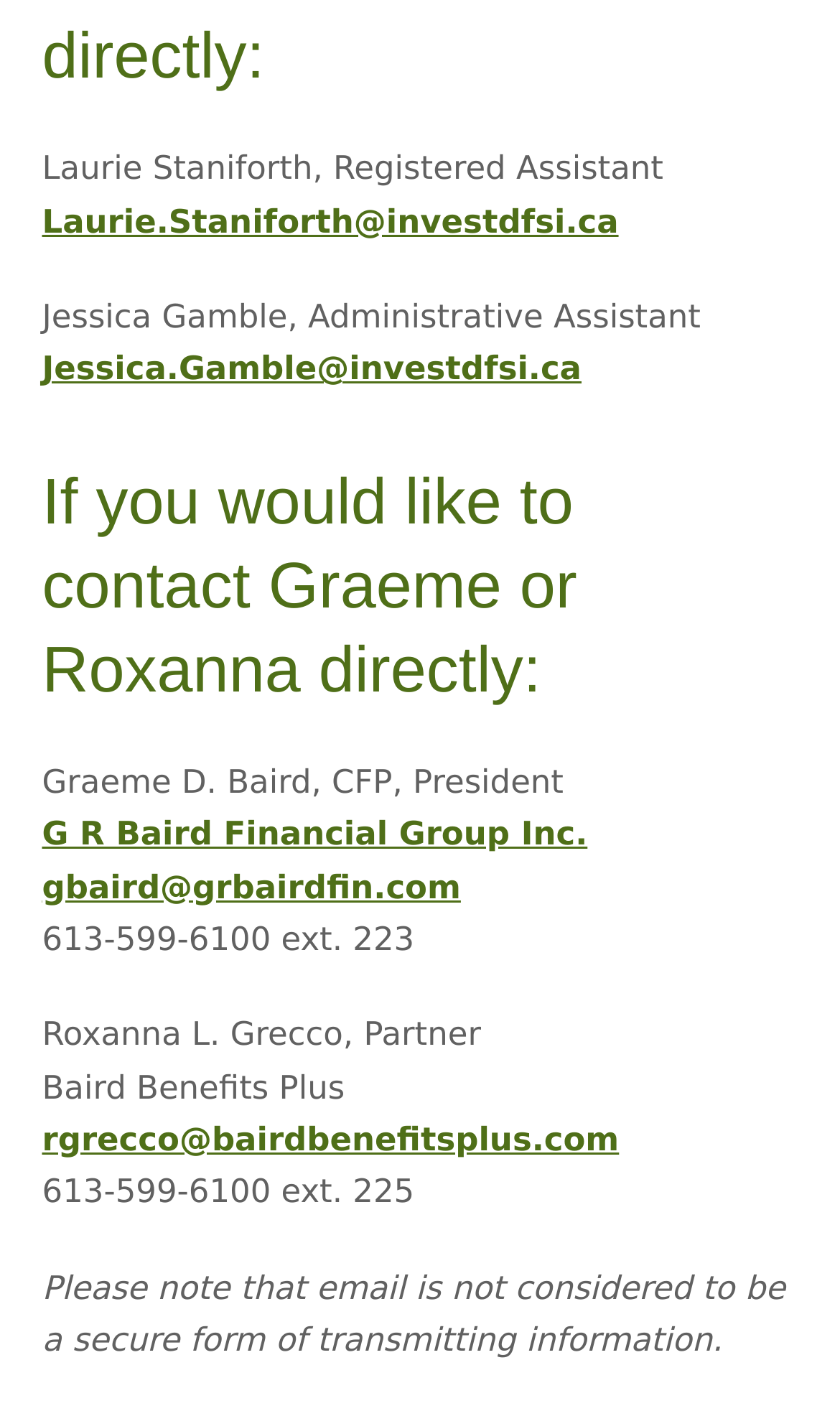What is the phone number of Graeme D. Baird?
Please provide a comprehensive answer to the question based on the webpage screenshot.

I found Graeme D. Baird's phone number by looking at the static text '613-599-6100 ext. 223' which is located below the static text 'Graeme D. Baird, CFP, President'.